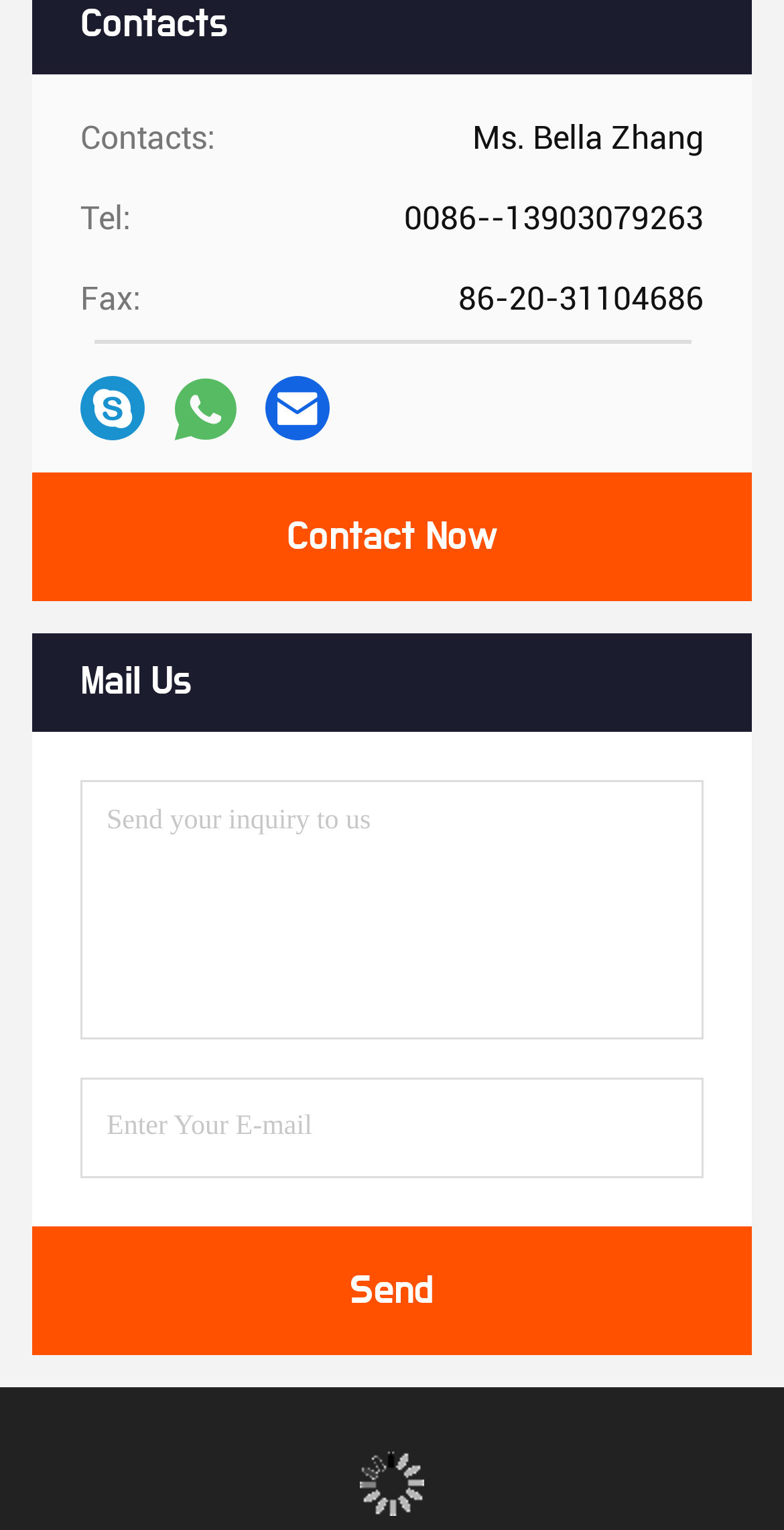Please identify the bounding box coordinates of the area that needs to be clicked to follow this instruction: "Click the Contact Now button".

[0.365, 0.338, 0.635, 0.364]